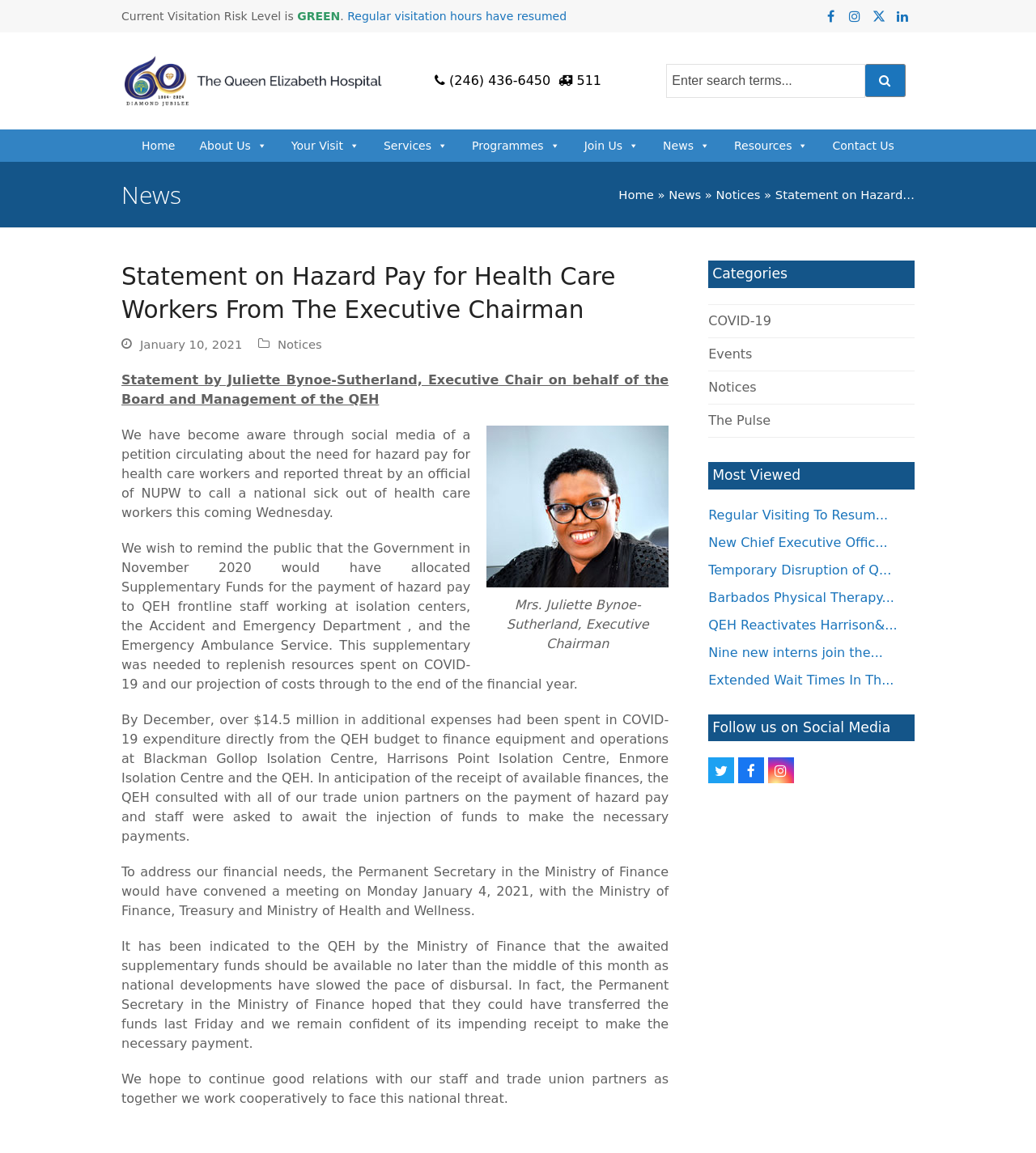Locate the bounding box coordinates of the item that should be clicked to fulfill the instruction: "Search for something".

[0.643, 0.055, 0.835, 0.085]